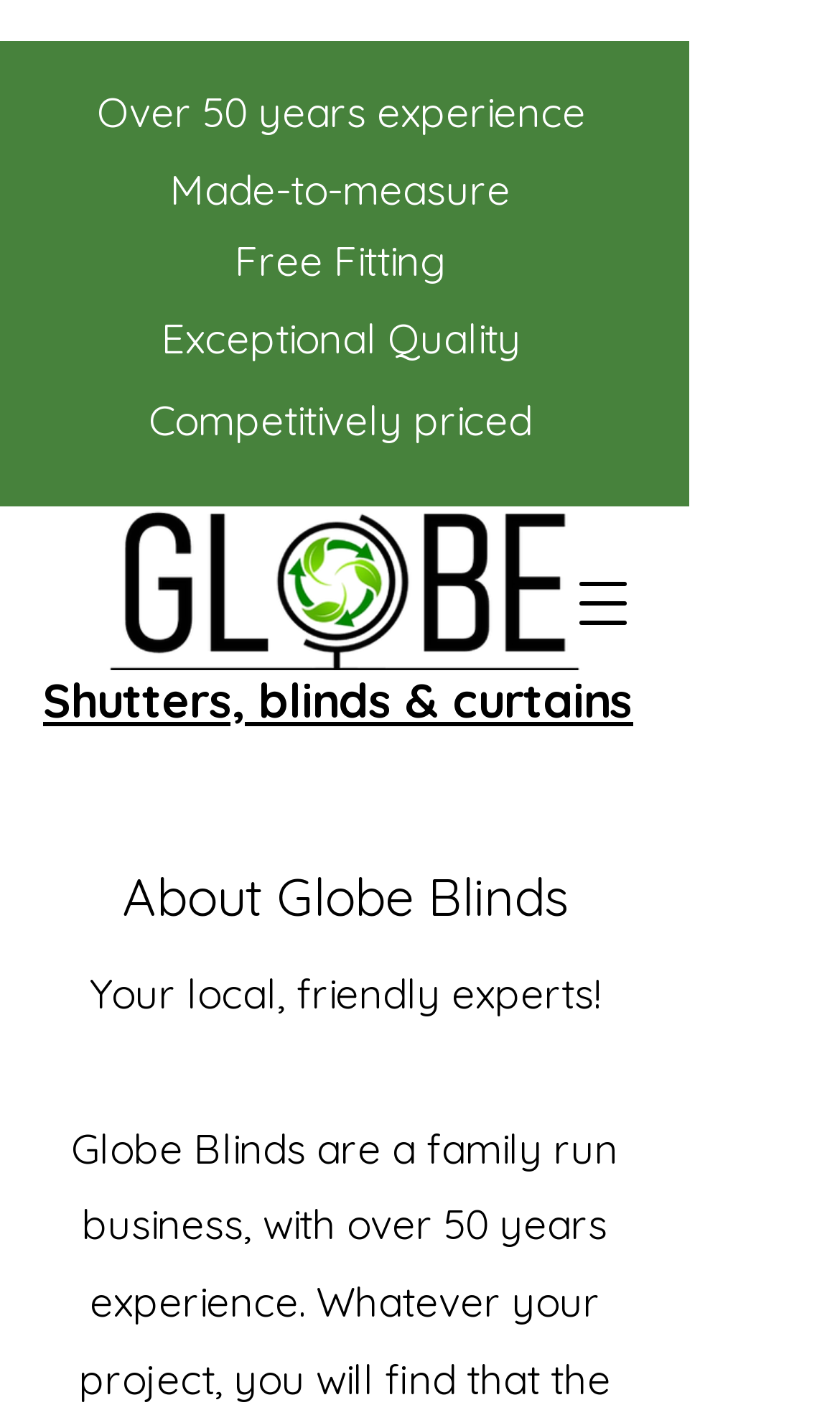What is the logo of Globe Blinds?
Answer the question with a single word or phrase by looking at the picture.

transparent background logo